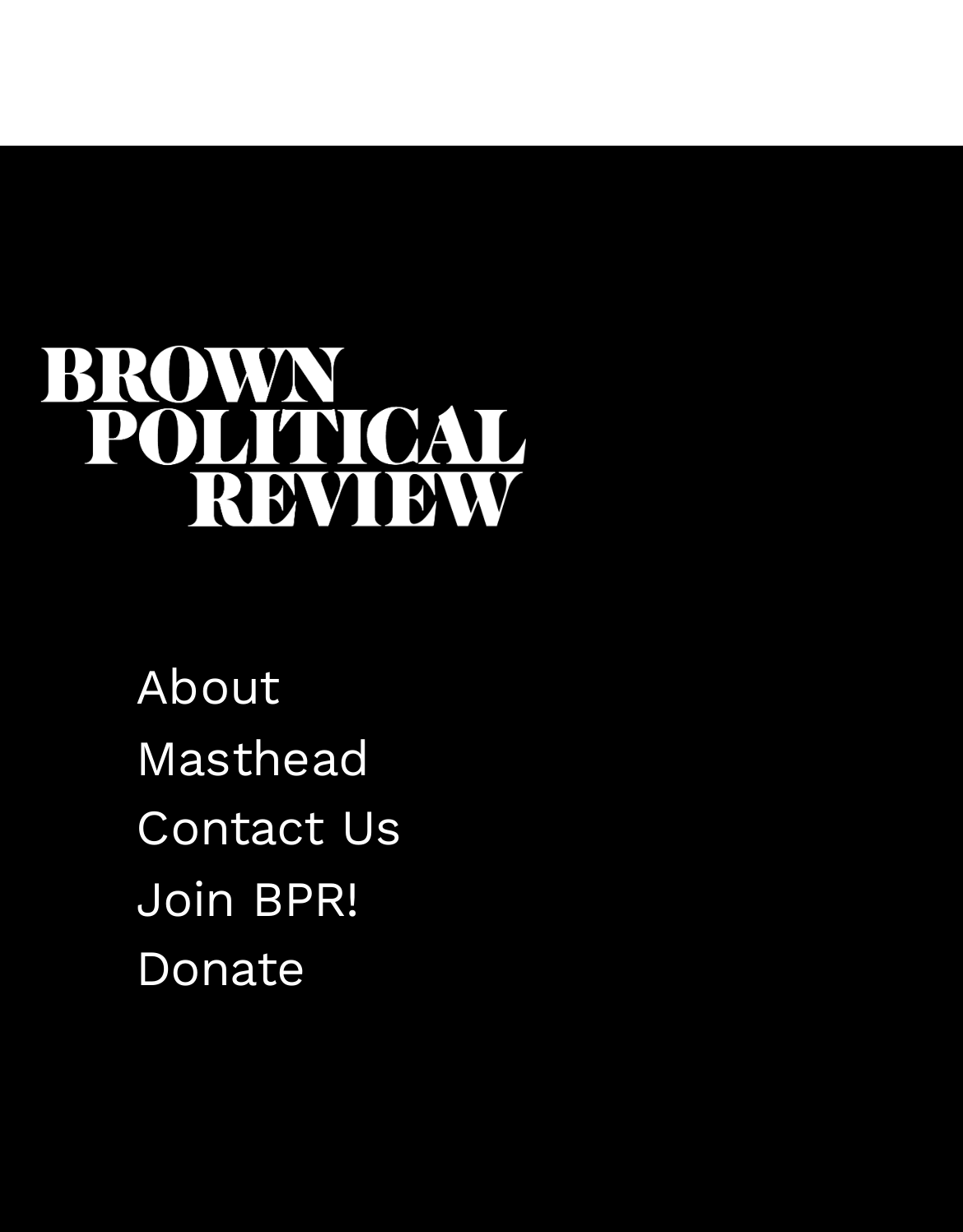How many links are there in the menu?
Based on the image, provide your answer in one word or phrase.

5